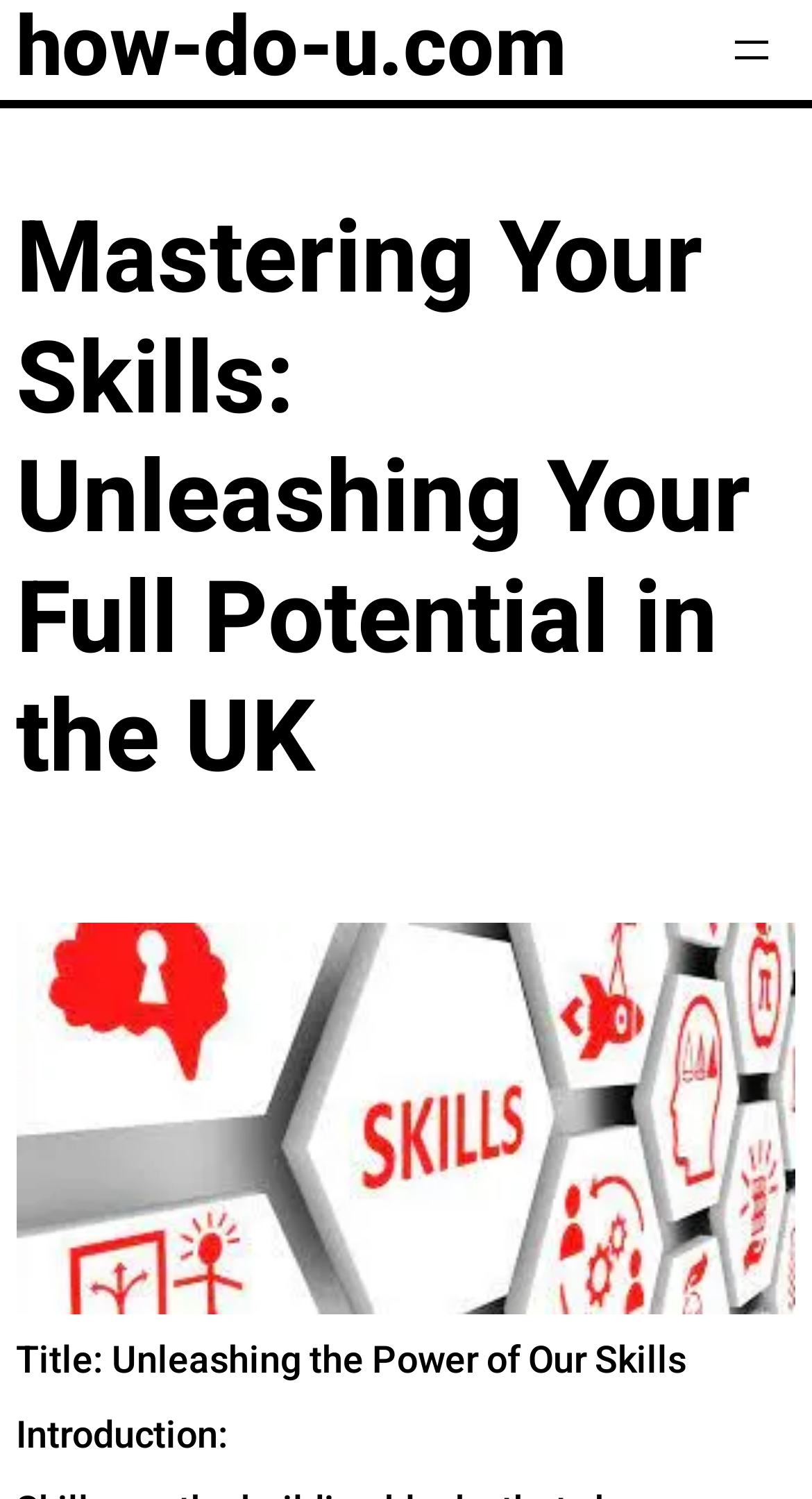Using the details from the image, please elaborate on the following question: What is the main topic of this webpage?

The main topic of this webpage is skills, which is evident from the heading 'Mastering Your Skills: Unleashing Your Full Potential in the UK' and the image with the text 'your skills'.